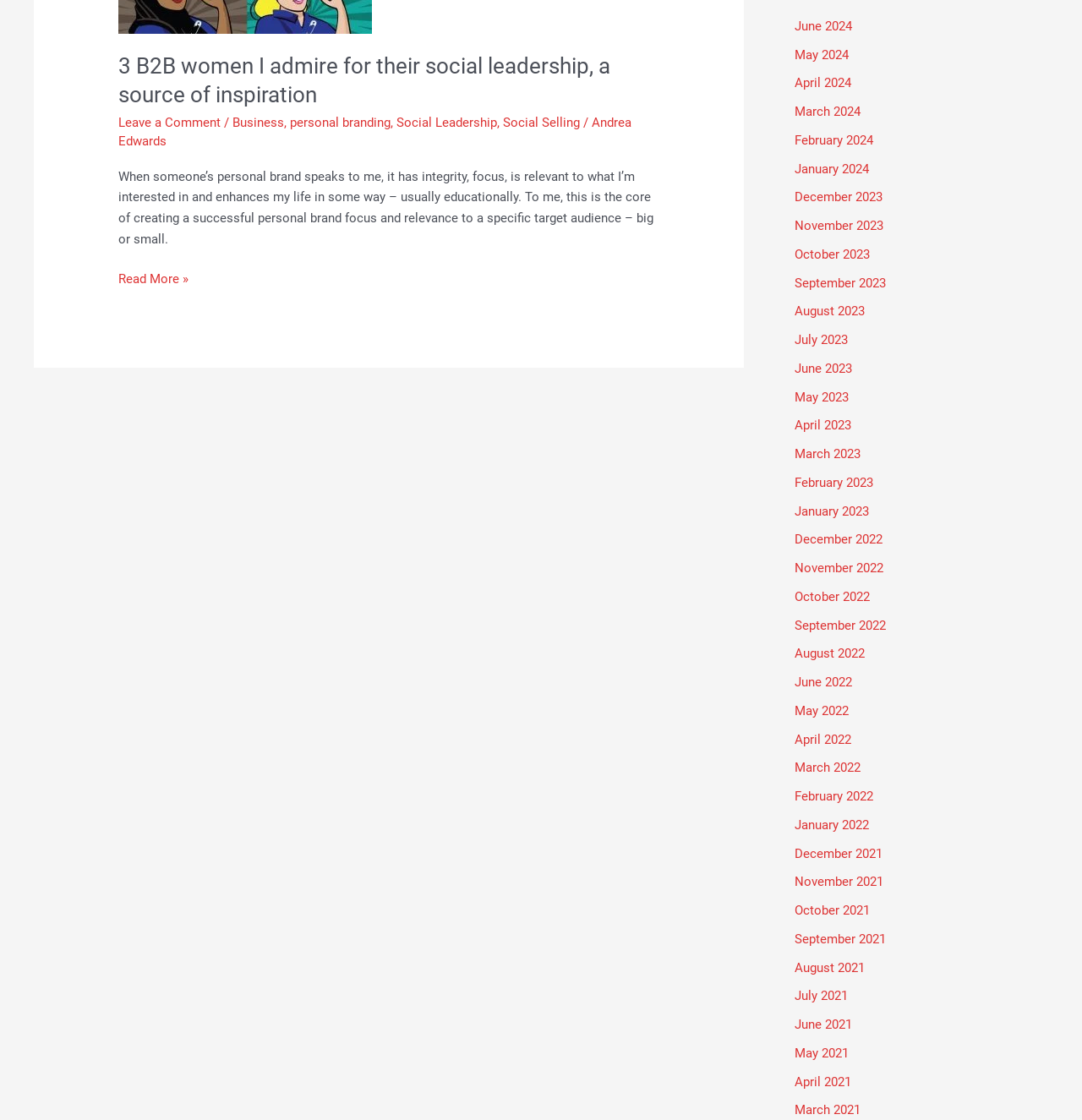Provide a single word or phrase to answer the given question: 
What is the focus of a successful personal brand?

Focus and relevance